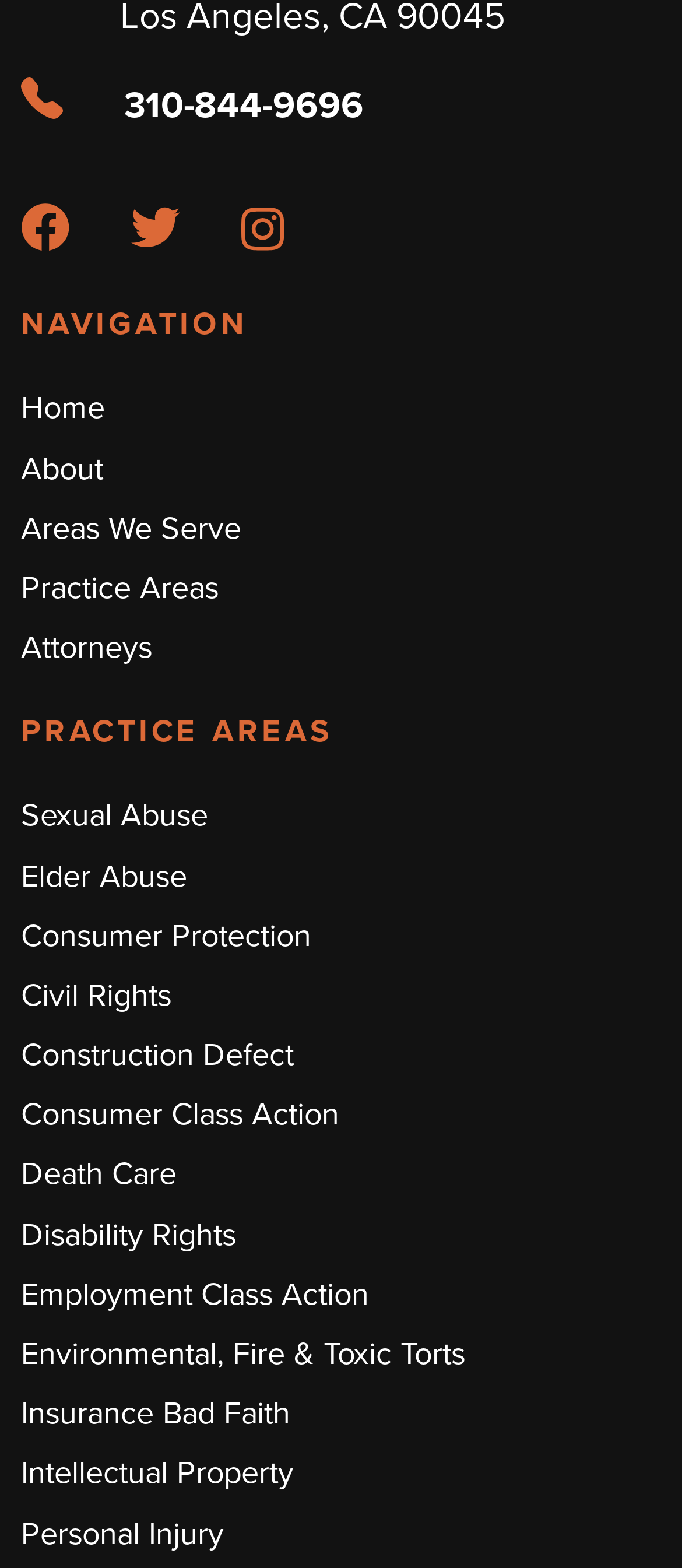Identify the bounding box coordinates of the area that should be clicked in order to complete the given instruction: "Learn about Sexual Abuse practice area". The bounding box coordinates should be four float numbers between 0 and 1, i.e., [left, top, right, bottom].

[0.031, 0.506, 0.305, 0.535]